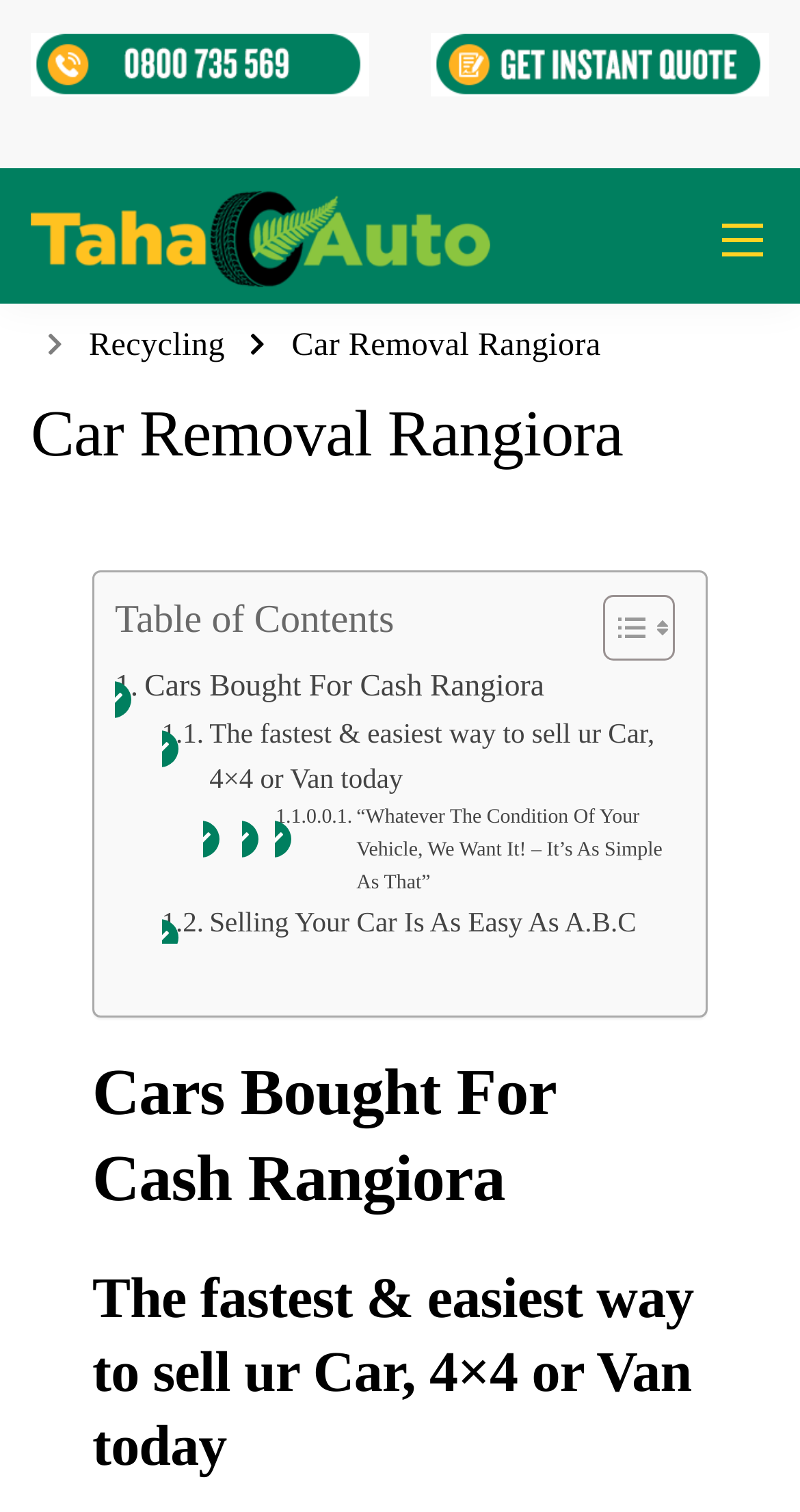What is the phone number on the top of the page?
Please respond to the question with as much detail as possible.

I found the phone number by looking at the image element at the top of the page, which has the OCR text '0800 735 569'.